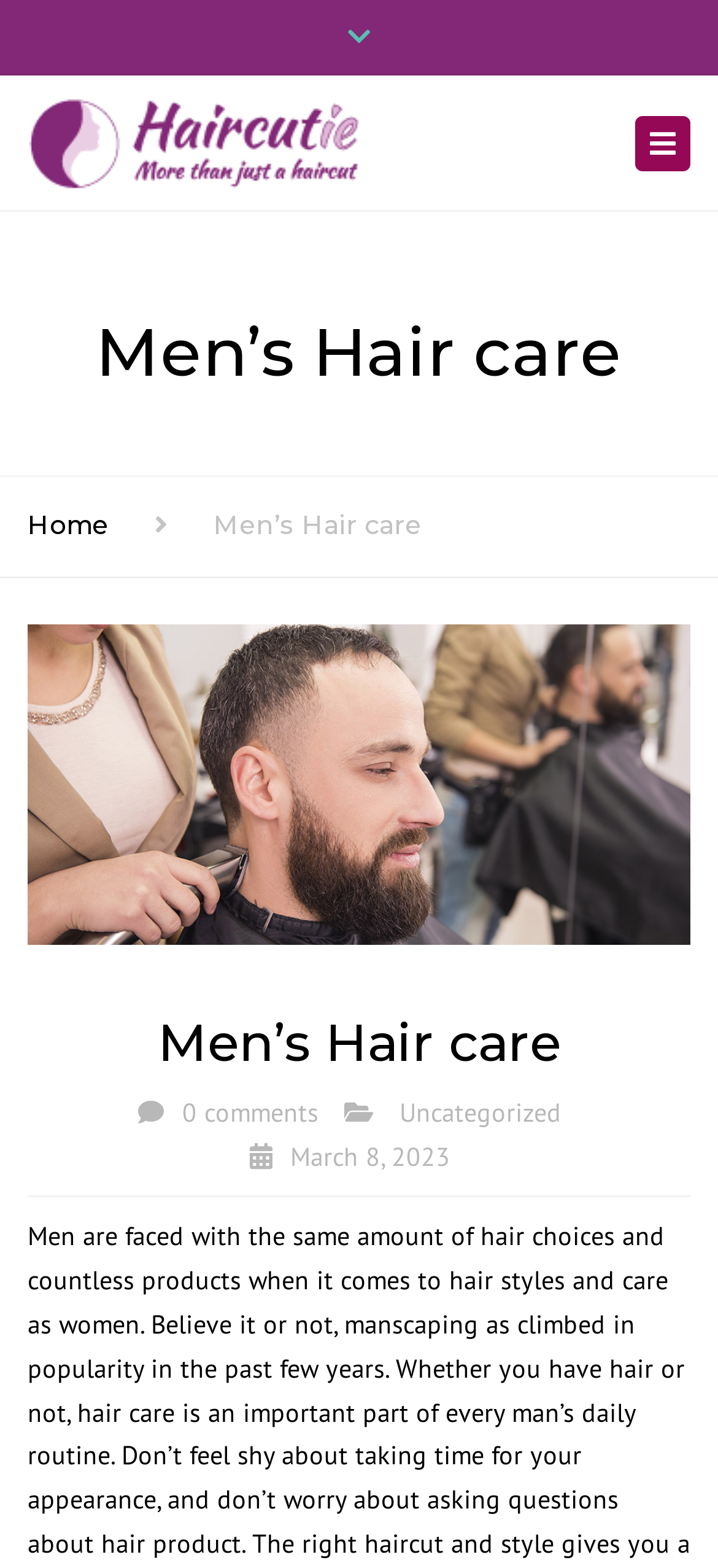Answer this question in one word or a short phrase: What is the phone number of the business?

(905) 237-1199